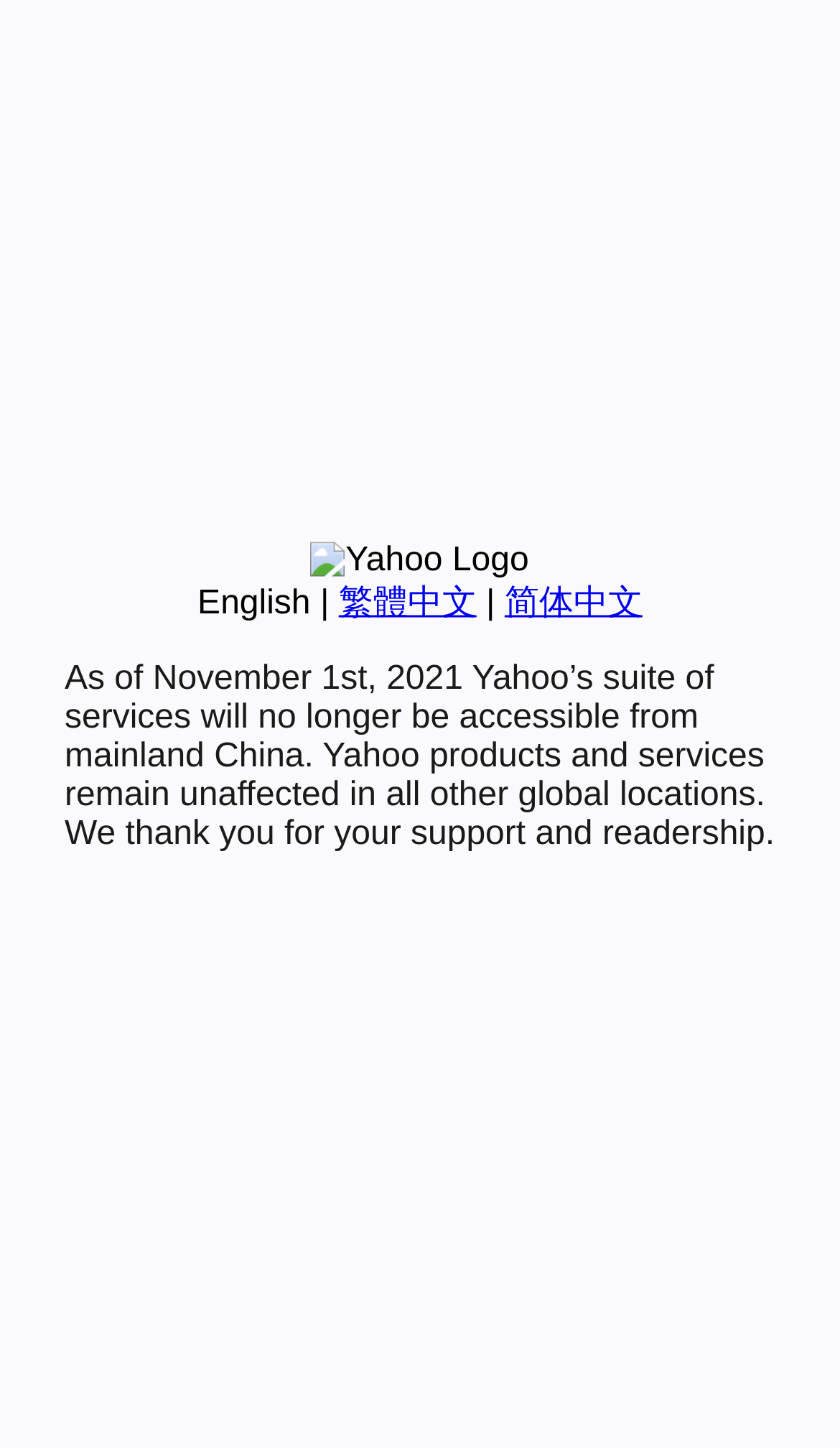Give the bounding box coordinates for the element described by: "繁體中文".

[0.403, 0.404, 0.567, 0.429]